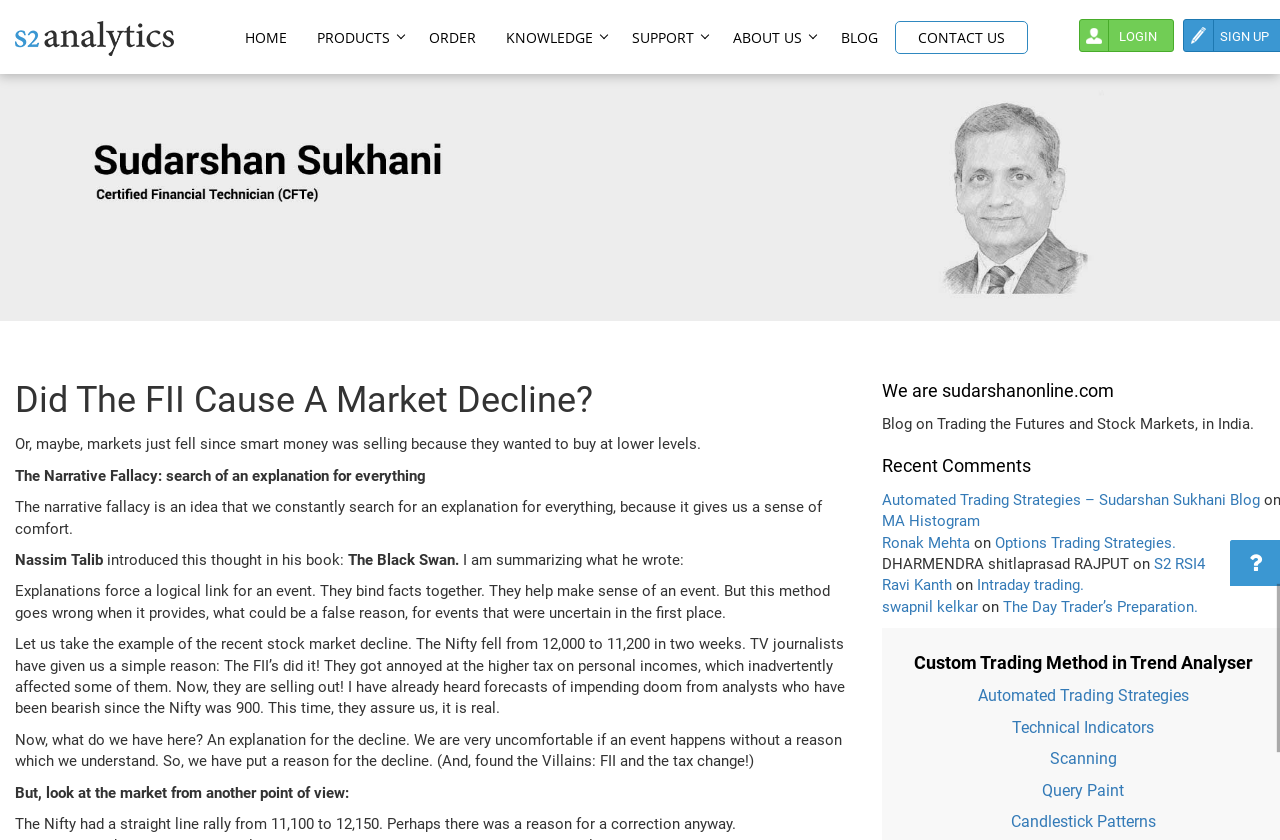Find the bounding box coordinates for the area you need to click to carry out the instruction: "Visit the Construction Clients Group page". The coordinates should be four float numbers between 0 and 1, indicated as [left, top, right, bottom].

None